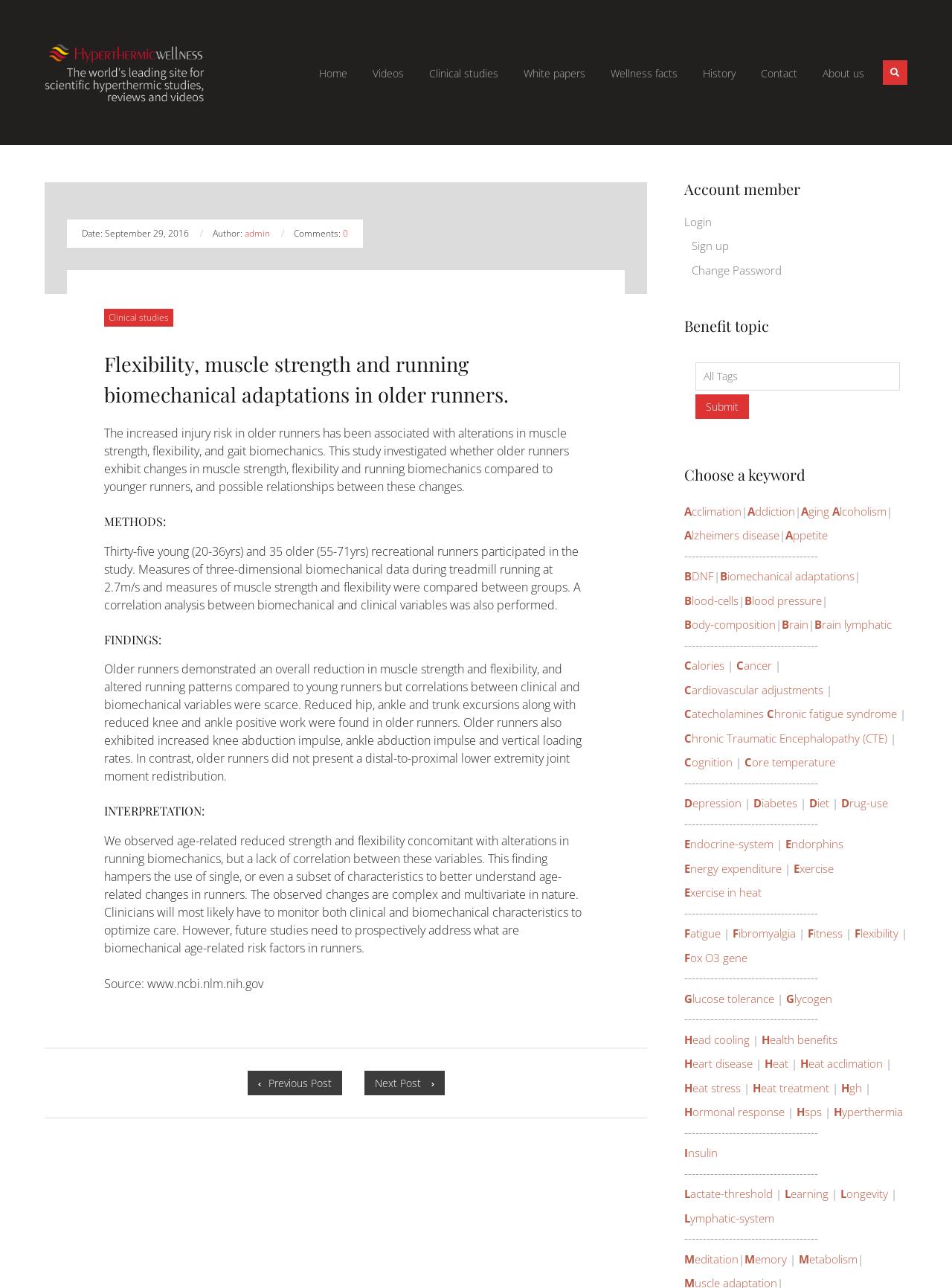Determine the bounding box coordinates of the clickable region to follow the instruction: "Click the 'Aging' link".

[0.841, 0.387, 0.871, 0.406]